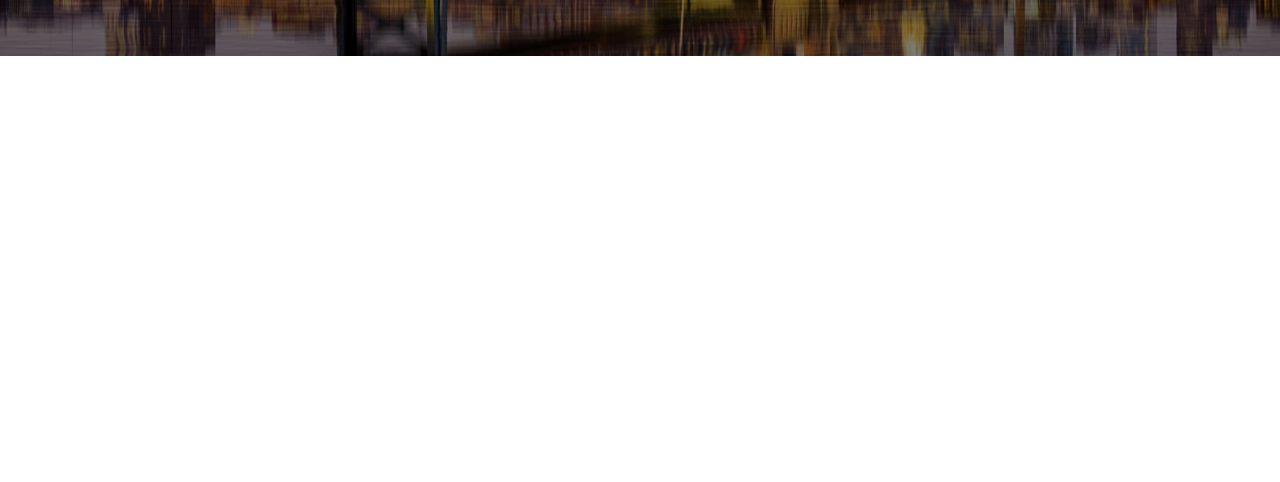Please identify the bounding box coordinates of the element that needs to be clicked to perform the following instruction: "Visit the Philadelphia Website Design page".

[0.578, 0.61, 0.73, 0.651]